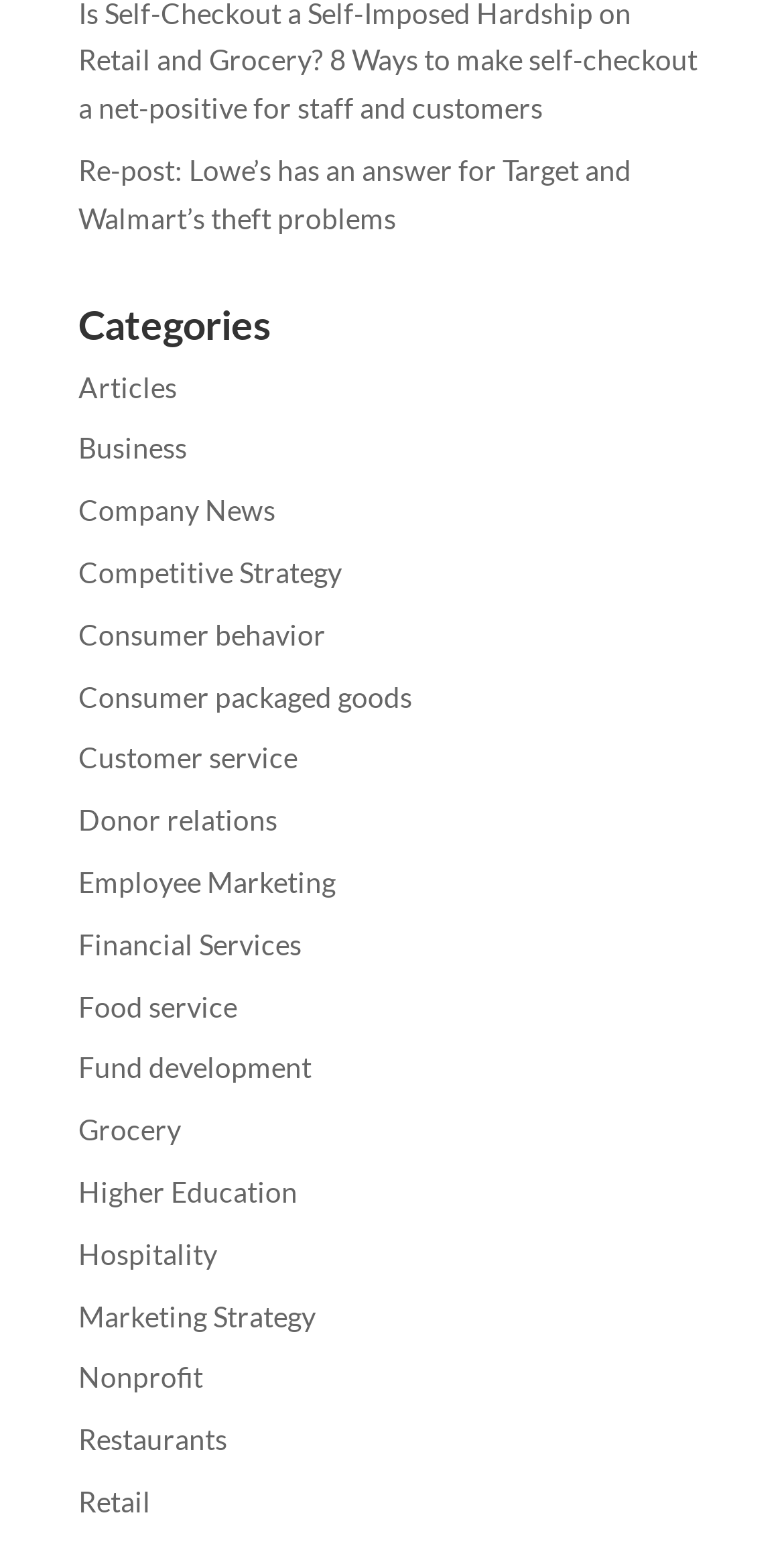How many categories are listed?
Please respond to the question with a detailed and well-explained answer.

I counted the number of link elements below the 'Categories' heading and found 20 links, each representing a different category.